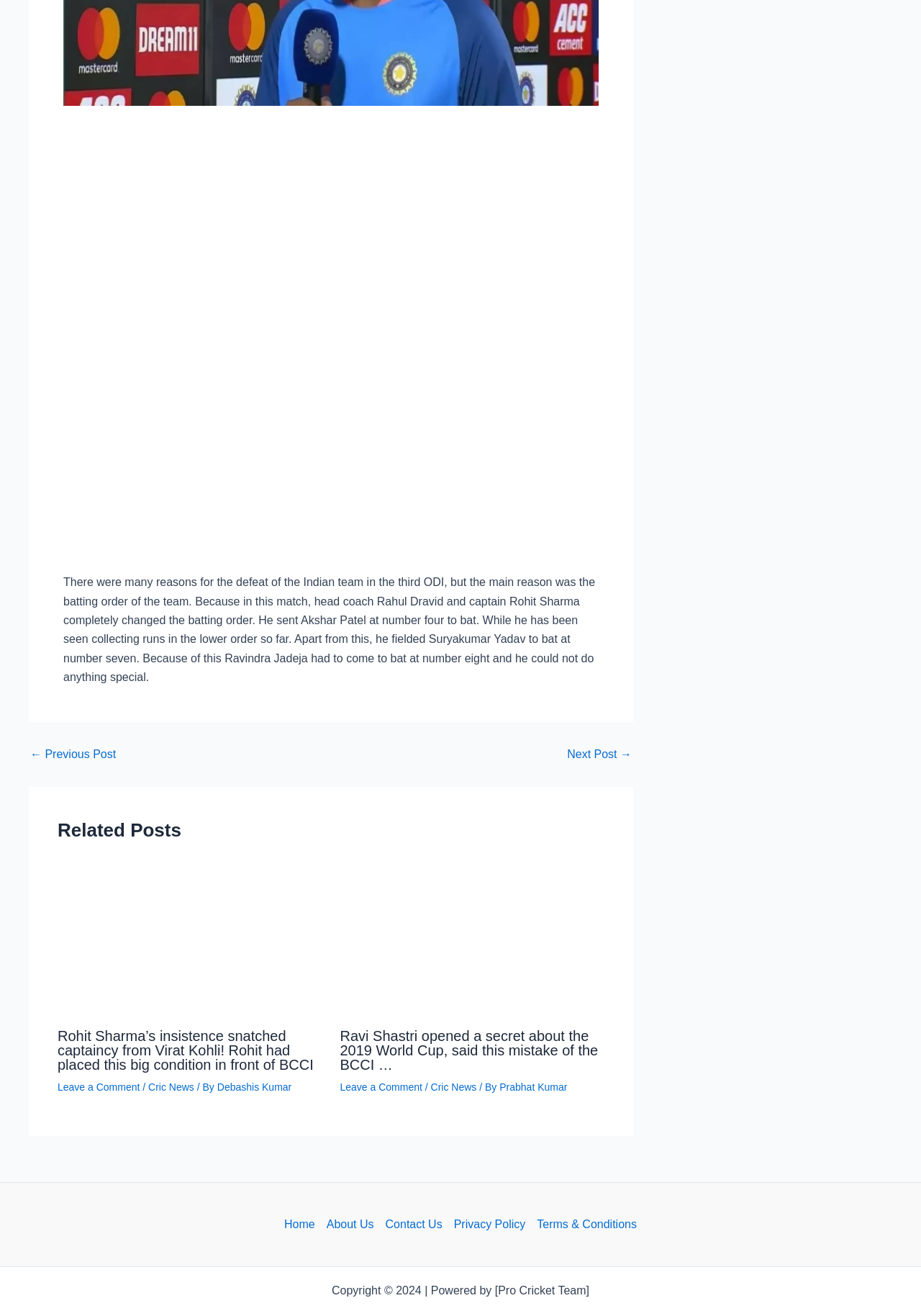Pinpoint the bounding box coordinates of the clickable area necessary to execute the following instruction: "Read the article 'Ravi Shastri opened a secret about the 2019 World Cup, said this mistake of the BCCI …'". The coordinates should be given as four float numbers between 0 and 1, namely [left, top, right, bottom].

[0.369, 0.66, 0.656, 0.773]